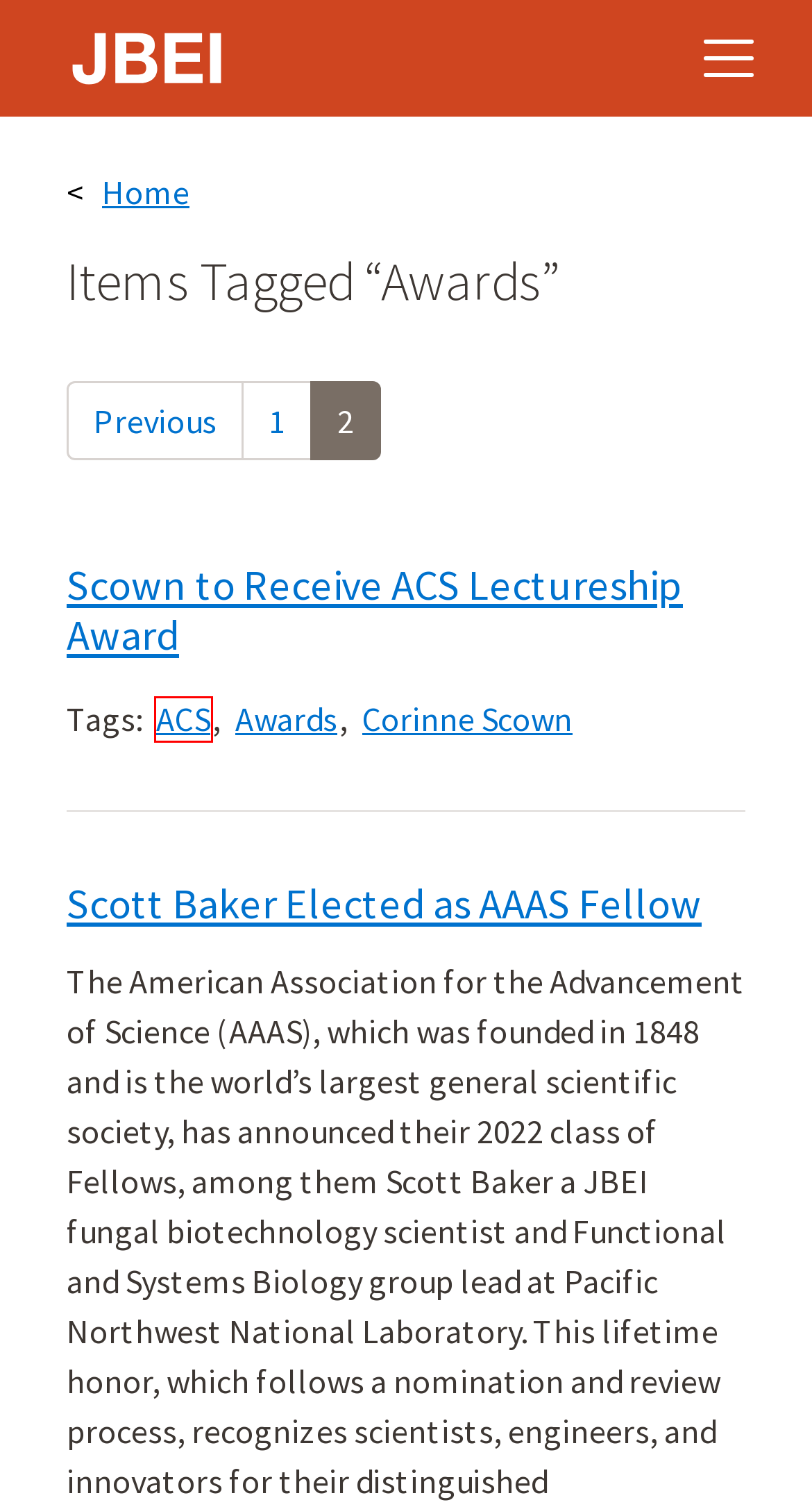You are given a screenshot of a webpage with a red bounding box around an element. Choose the most fitting webpage description for the page that appears after clicking the element within the red bounding box. Here are the candidates:
A. Scott Baker Elected as AAAS Fellow - jbei.org
B. Awards Archives - jbei.org
C. ACS Archives - jbei.org
D. Jay Keasling Archives - jbei.org
E. Scown to Receive ACS Lectureship Award - jbei.org
F. Corinne Scown Archives - jbei.org
G. Home - jbei.org
H. synthetic biology Archives - jbei.org

C